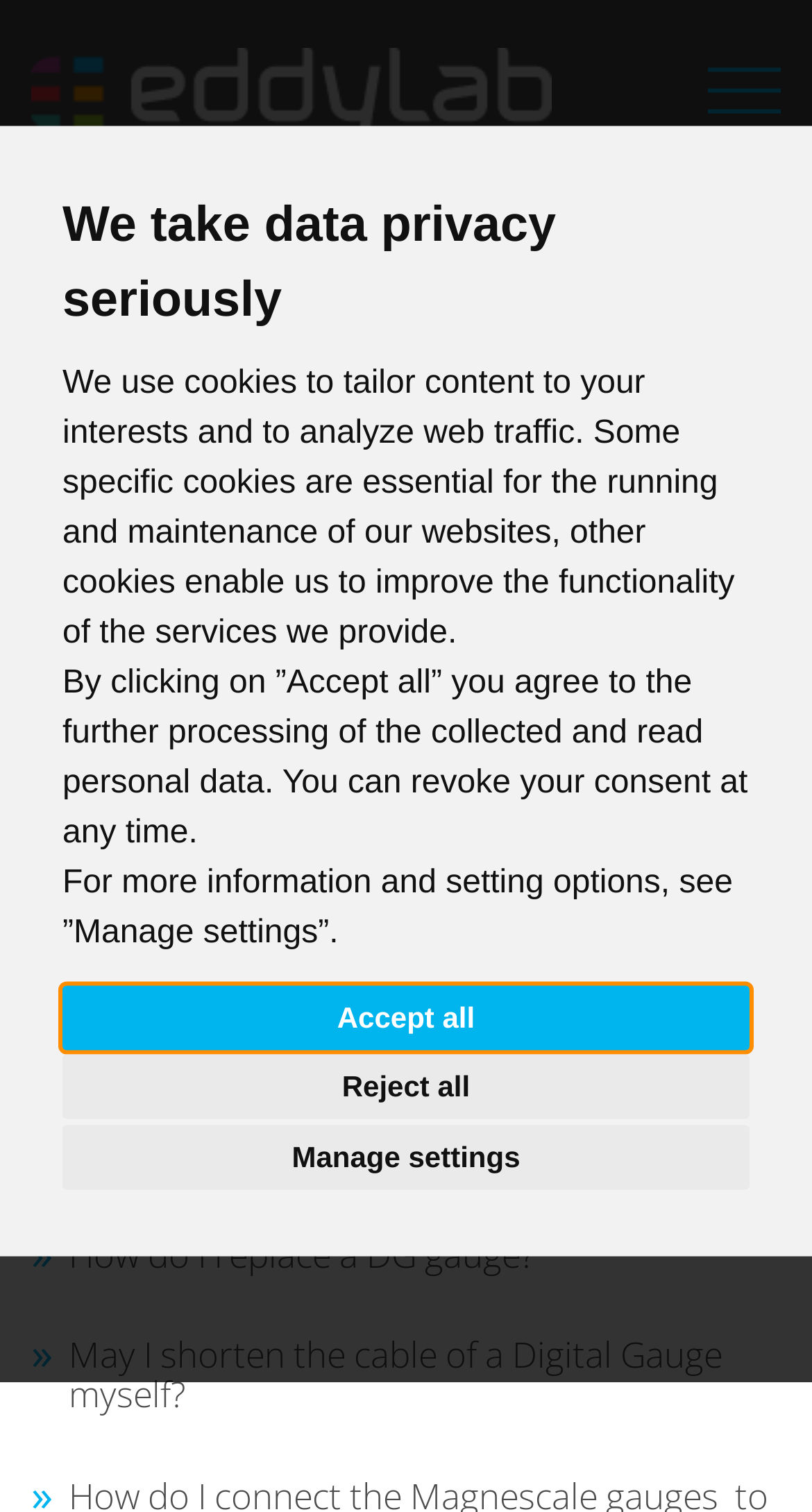Determine the bounding box for the UI element described here: "Sign up here".

[0.536, 0.138, 0.715, 0.161]